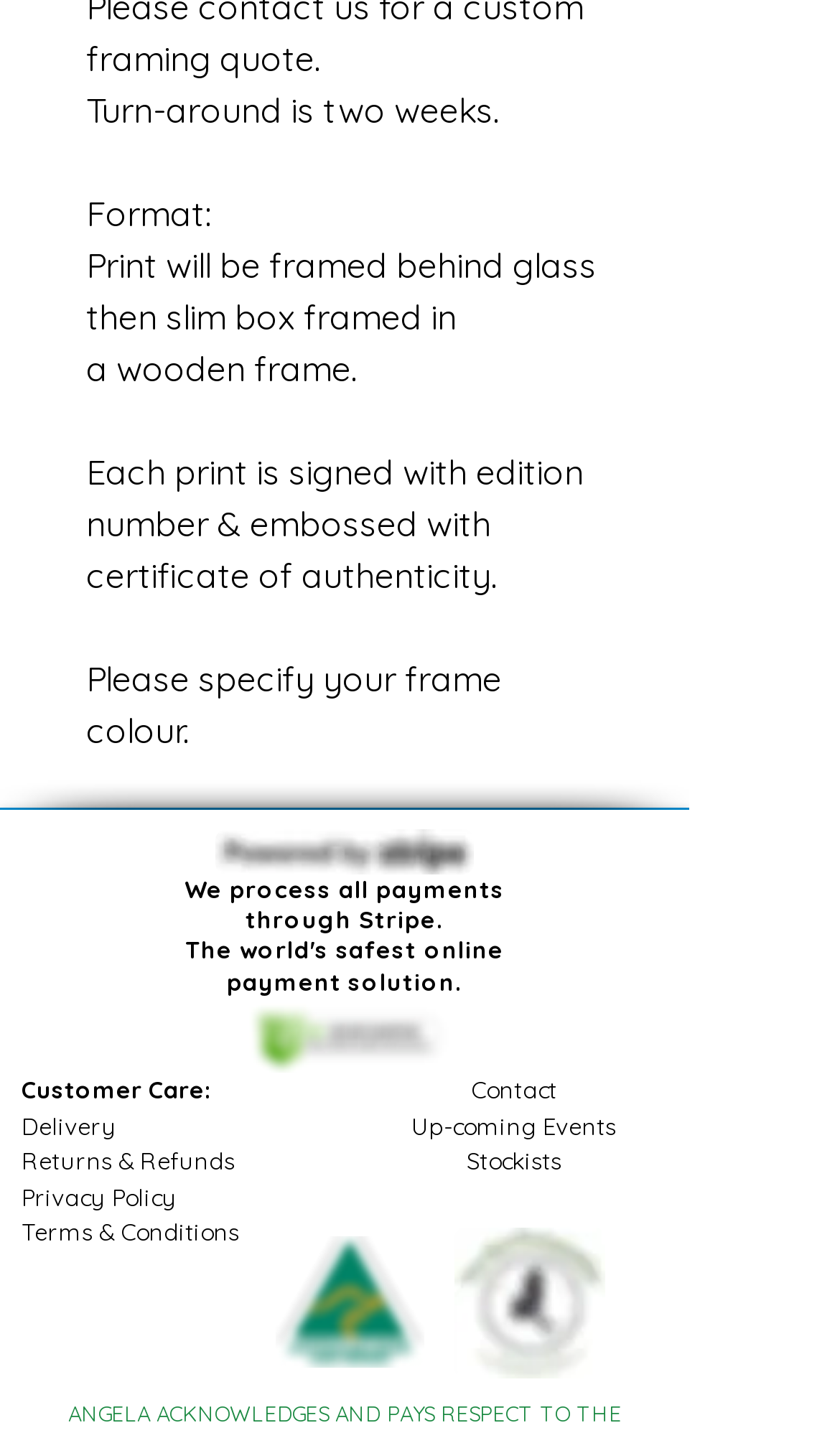What is the frame material?
Please respond to the question with a detailed and thorough explanation.

The answer can be found in the static text element that states 'Print will be framed behind glass then slim box framed in a wooden frame.'